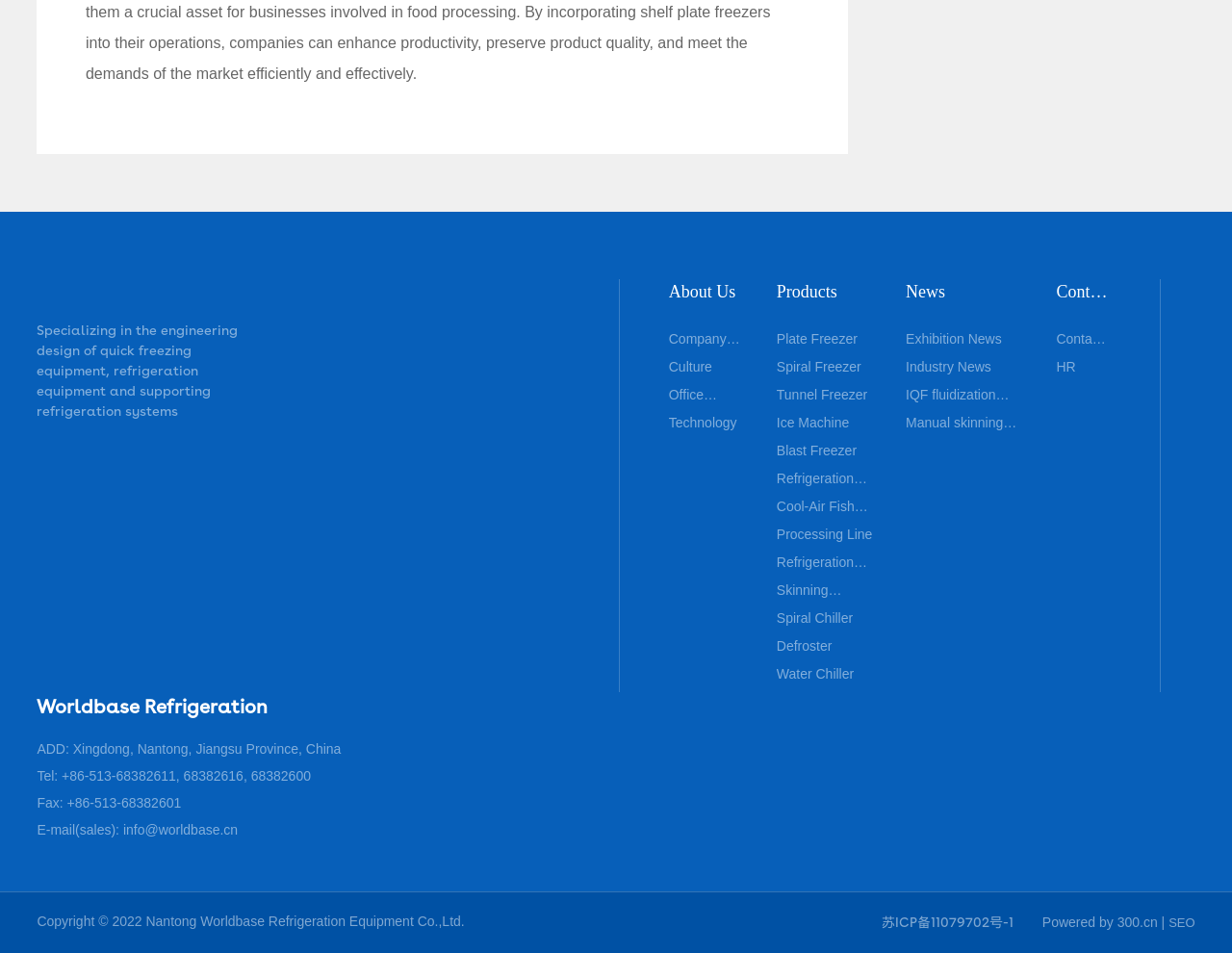Determine the coordinates of the bounding box for the clickable area needed to execute this instruction: "Read News".

[0.735, 0.293, 0.834, 0.32]